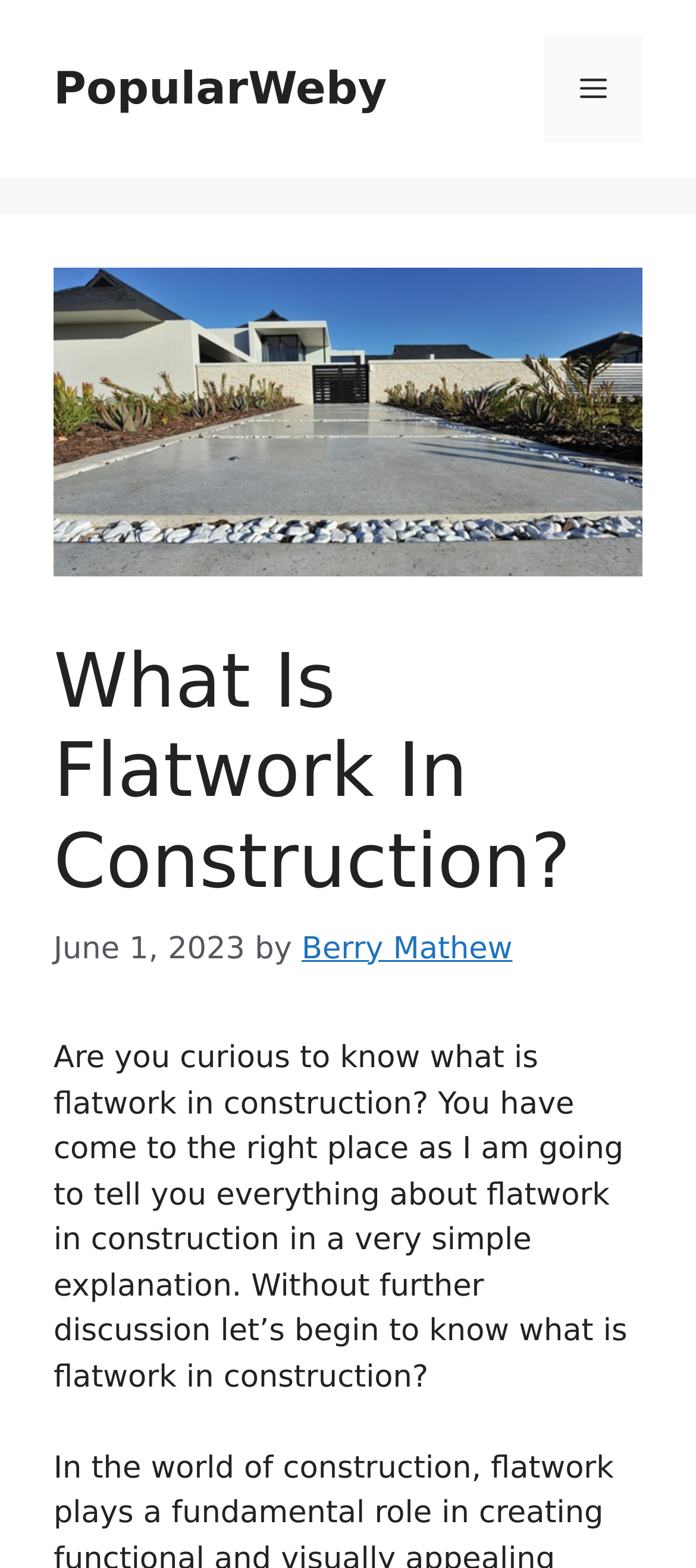Please find the bounding box for the UI element described by: "Berry Mathew".

[0.433, 0.594, 0.736, 0.616]